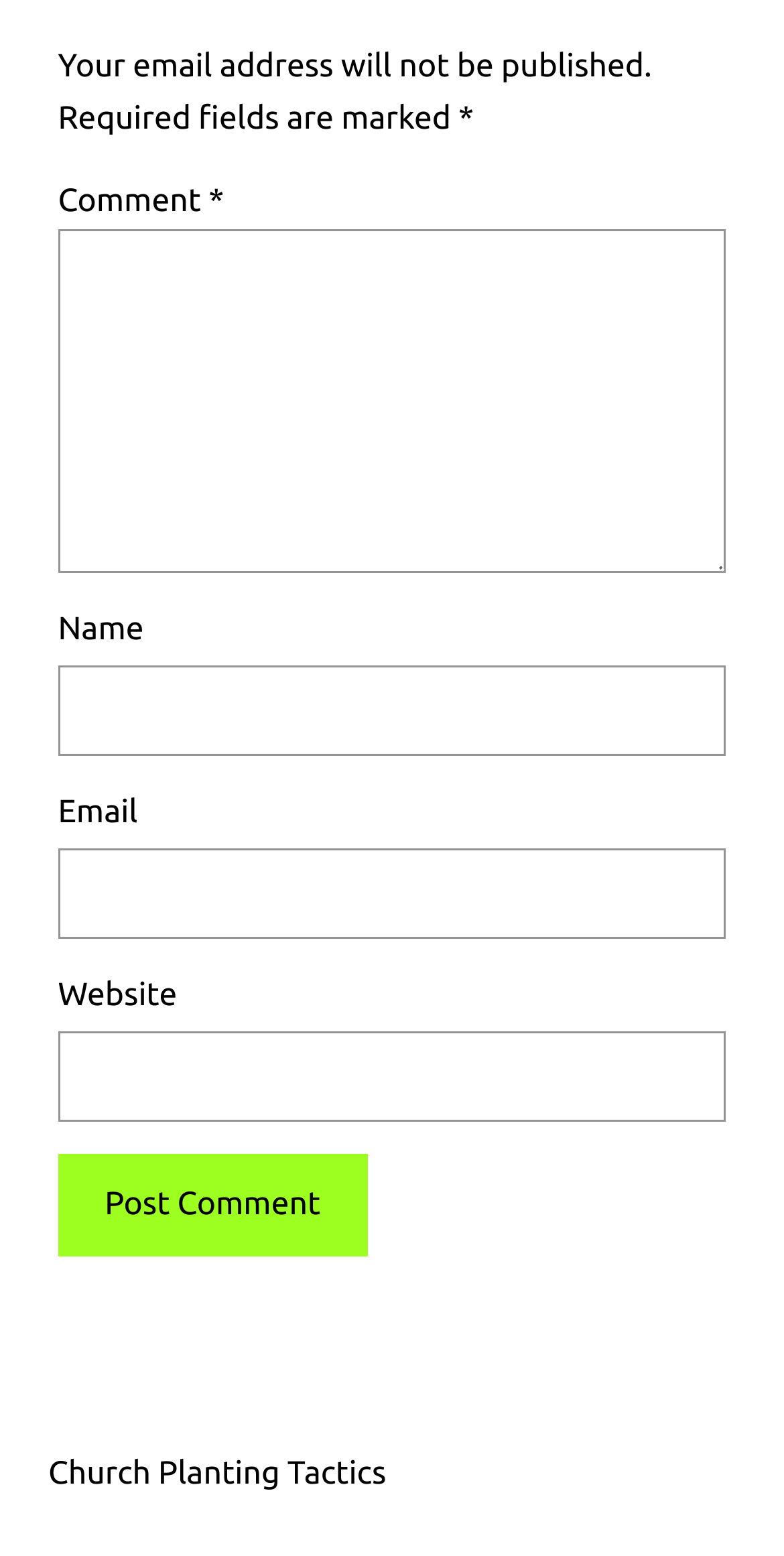Identify the bounding box for the element characterized by the following description: "parent_node: Name name="author"".

[0.074, 0.427, 0.926, 0.486]